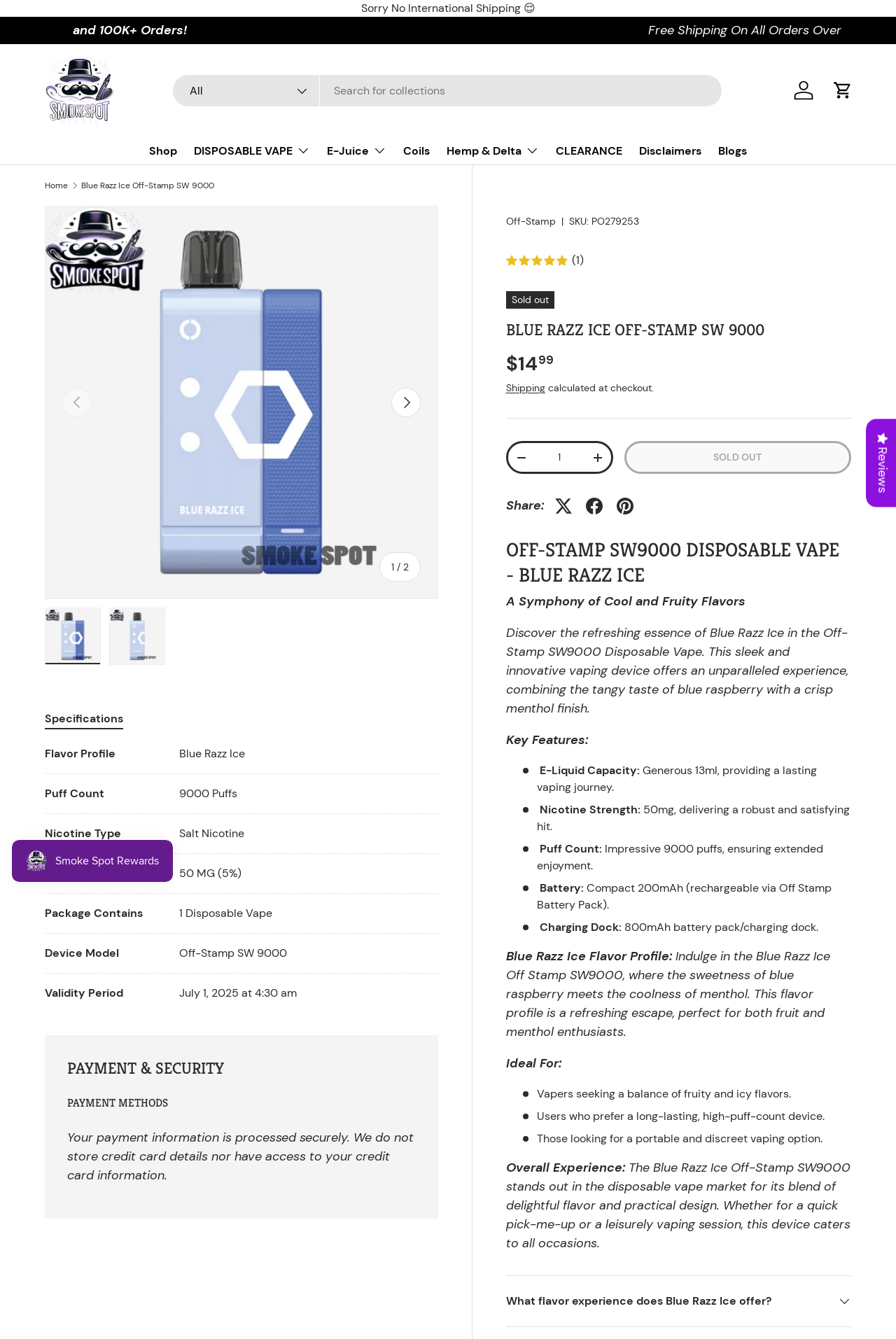Identify the bounding box coordinates of the region that should be clicked to execute the following instruction: "Increase product quantity".

[0.652, 0.332, 0.682, 0.352]